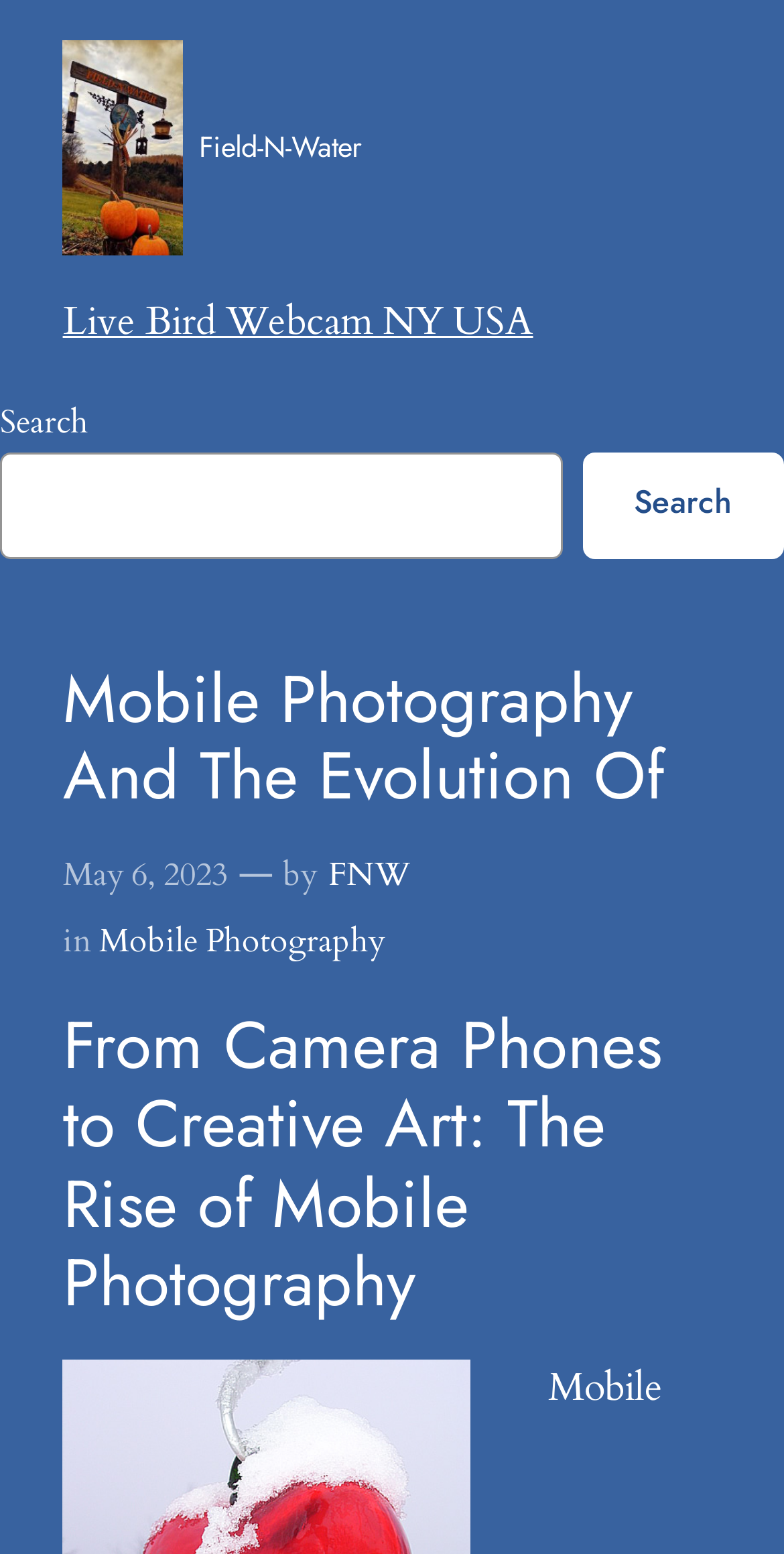Can you determine the bounding box coordinates of the area that needs to be clicked to fulfill the following instruction: "Read the article about mobile photography evolution"?

[0.08, 0.647, 0.92, 0.851]